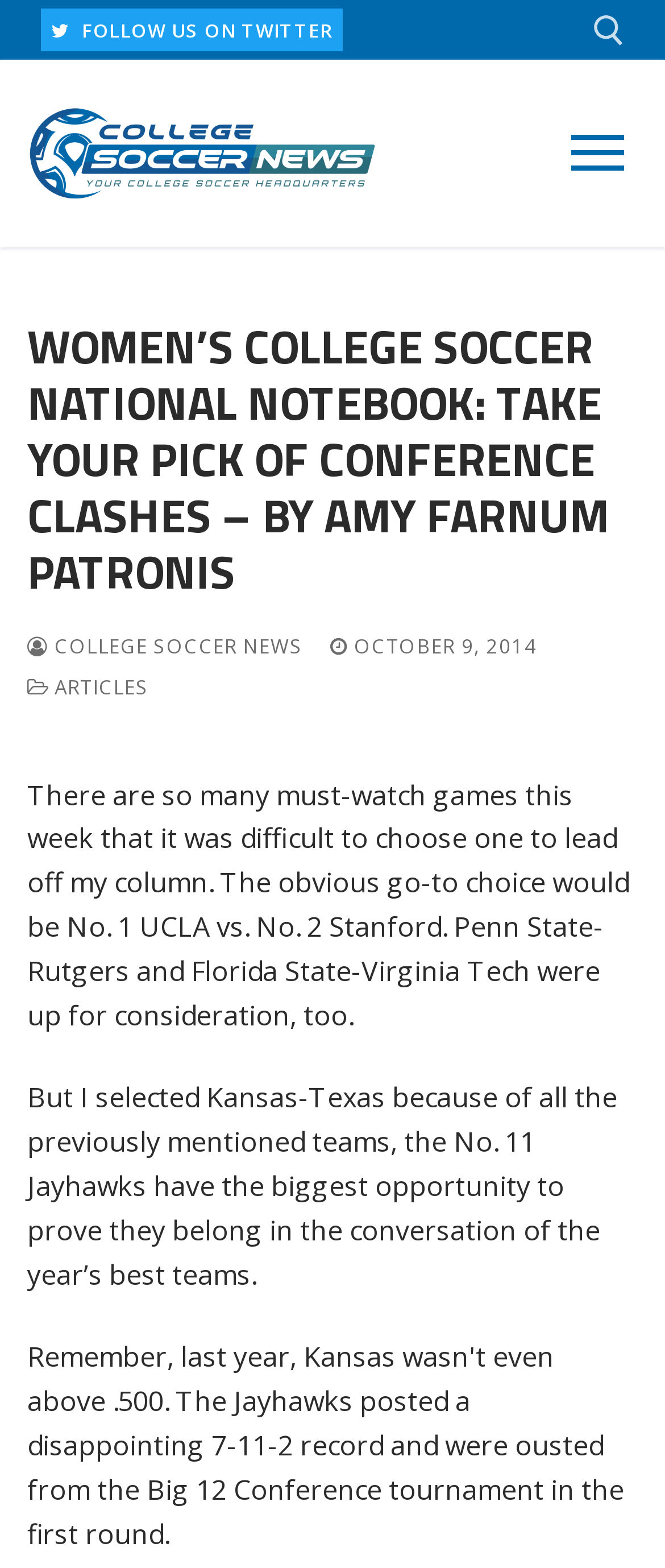Can you identify the bounding box coordinates of the clickable region needed to carry out this instruction: 'View articles'? The coordinates should be four float numbers within the range of 0 to 1, stated as [left, top, right, bottom].

[0.041, 0.43, 0.223, 0.446]